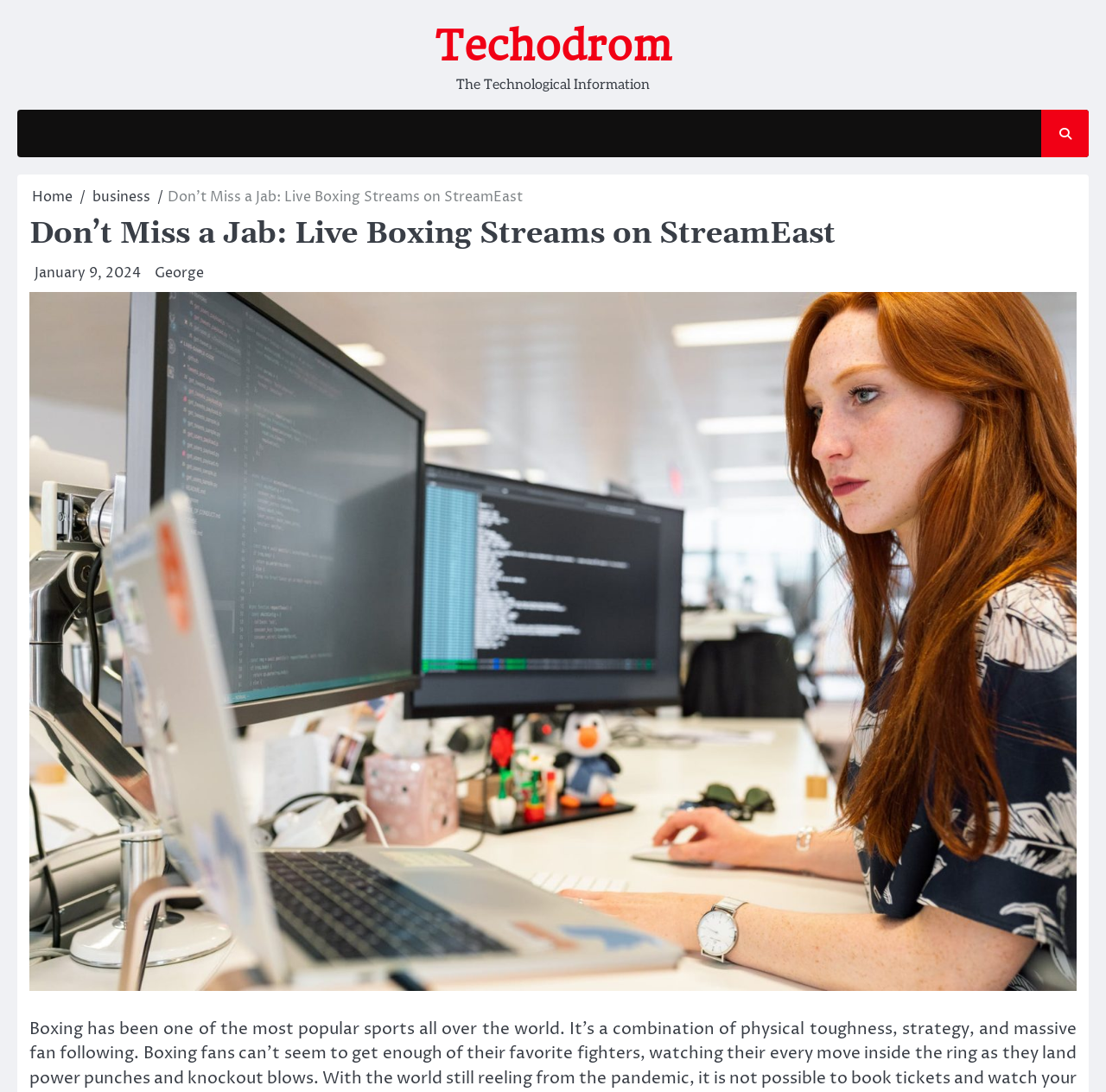Calculate the bounding box coordinates of the UI element given the description: "January 9, 2024".

[0.031, 0.242, 0.127, 0.259]